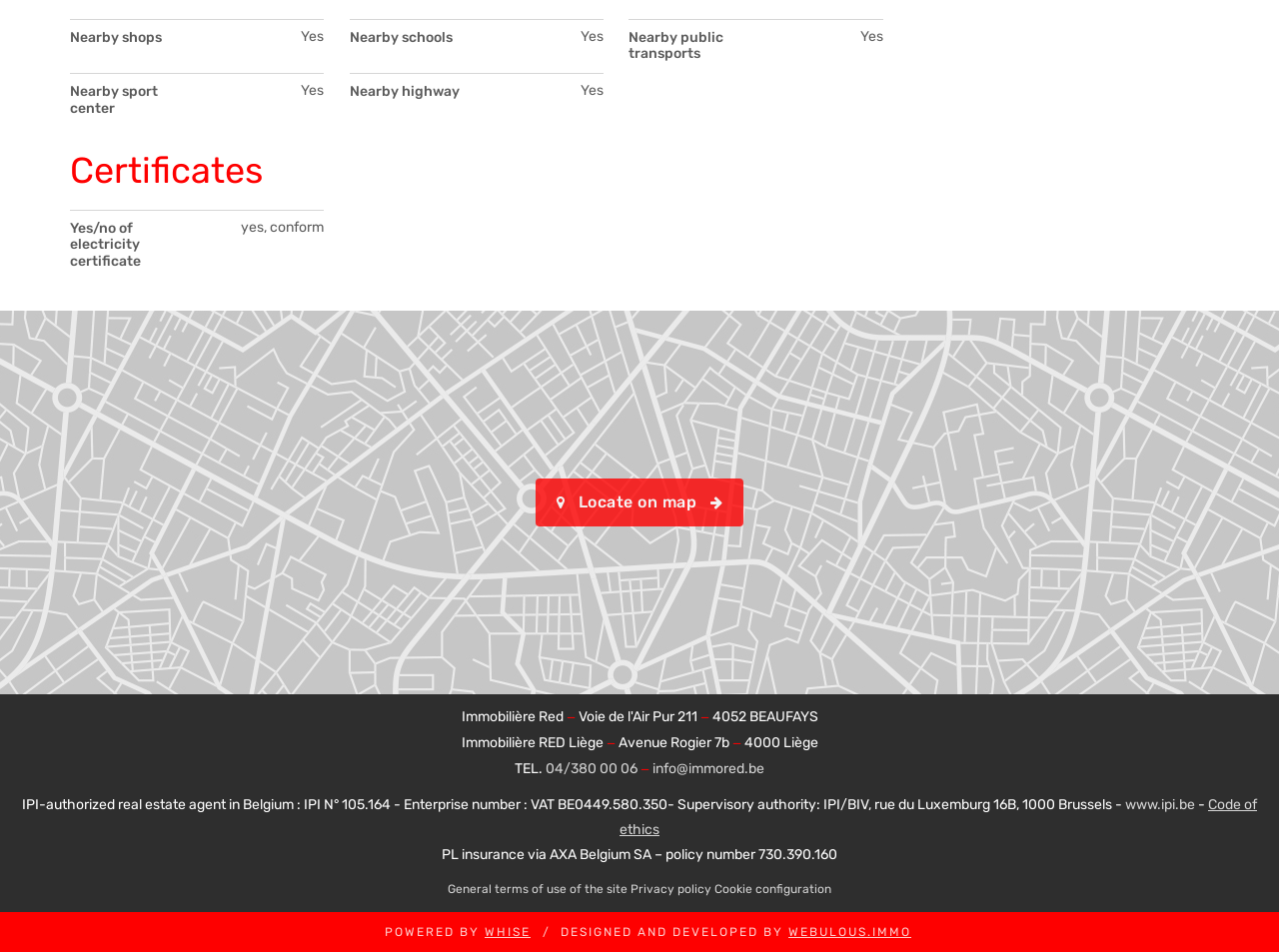Determine the bounding box coordinates for the area you should click to complete the following instruction: "Click Locate on map".

[0.419, 0.503, 0.581, 0.553]